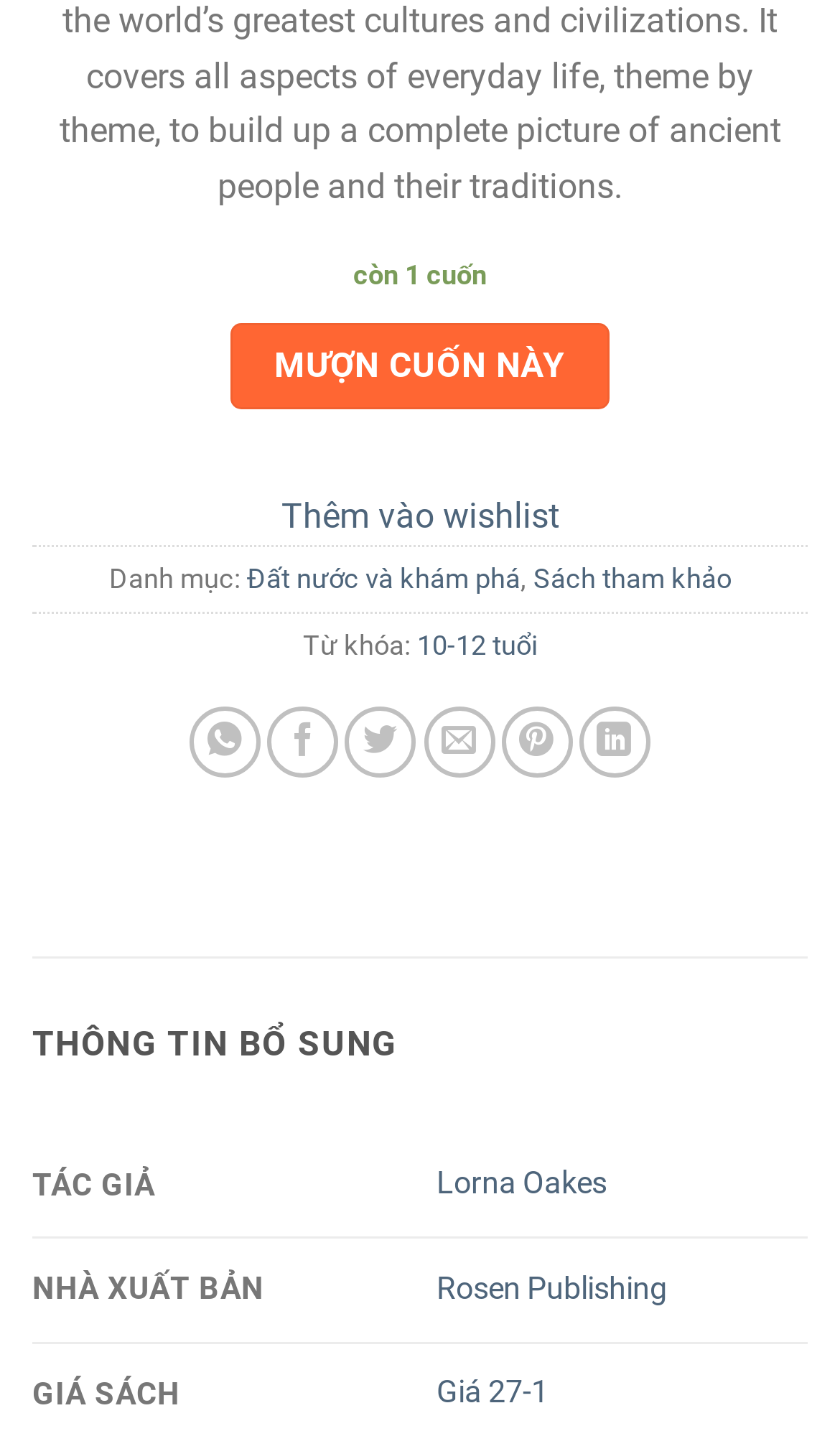Locate the UI element described by Sách tham khảo in the provided webpage screenshot. Return the bounding box coordinates in the format (top-left x, top-left y, bottom-right x, bottom-right y), ensuring all values are between 0 and 1.

[0.635, 0.392, 0.871, 0.415]